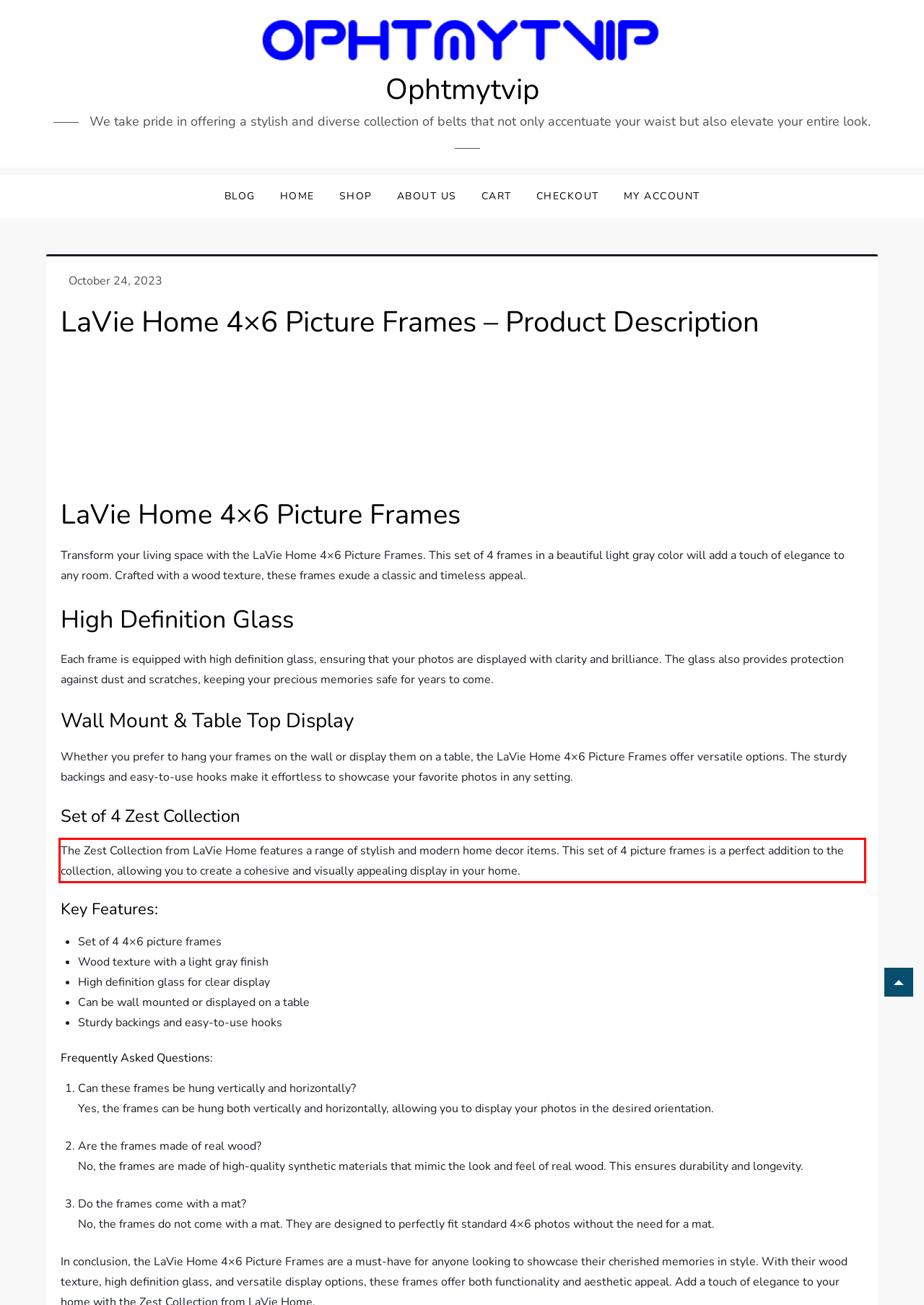Identify the text inside the red bounding box in the provided webpage screenshot and transcribe it.

The Zest Collection from LaVie Home features a range of stylish and modern home decor items. This set of 4 picture frames is a perfect addition to the collection, allowing you to create a cohesive and visually appealing display in your home.